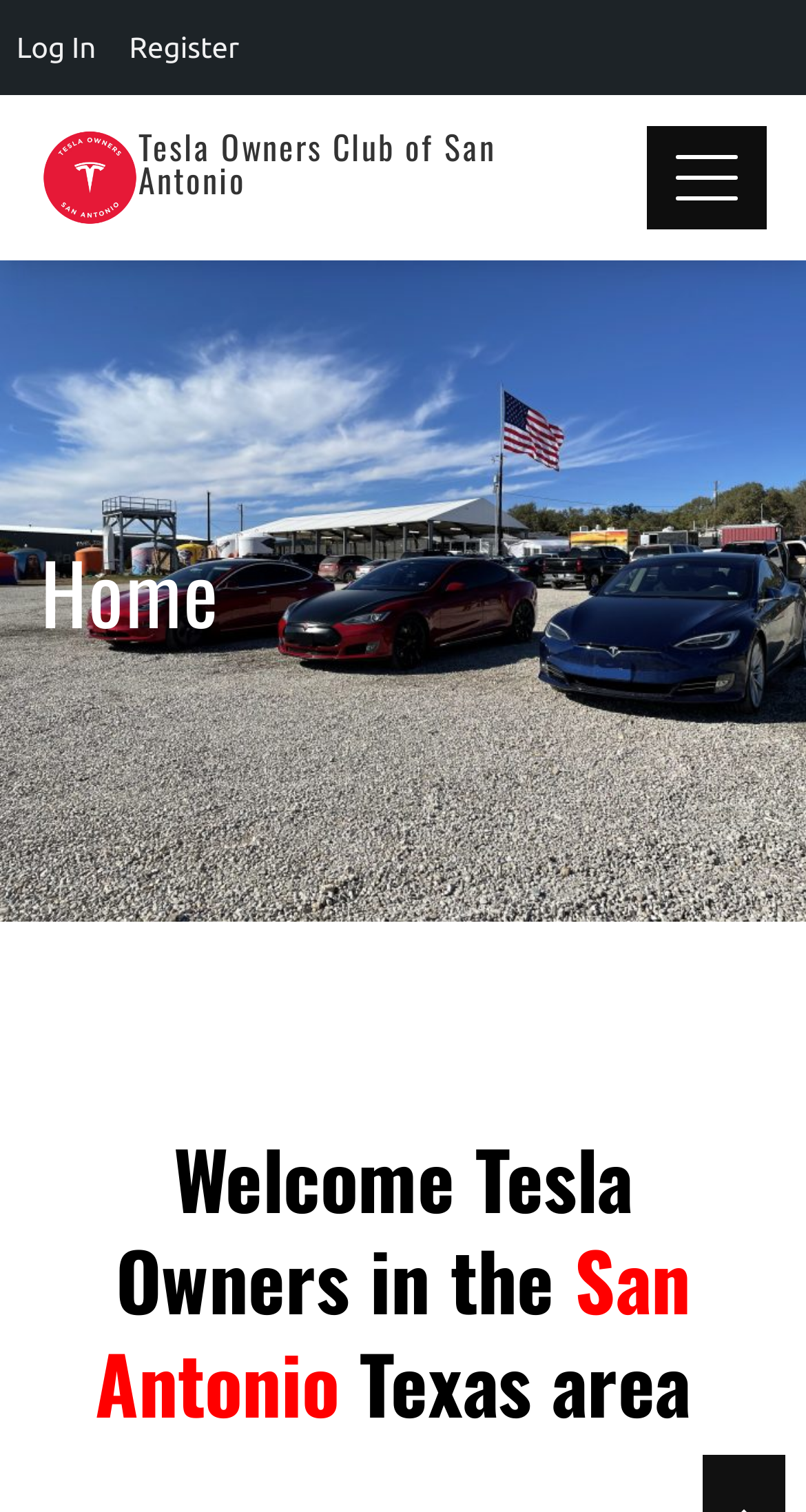Extract the bounding box coordinates for the described element: "Marketing". The coordinates should be represented as four float numbers between 0 and 1: [left, top, right, bottom].

None